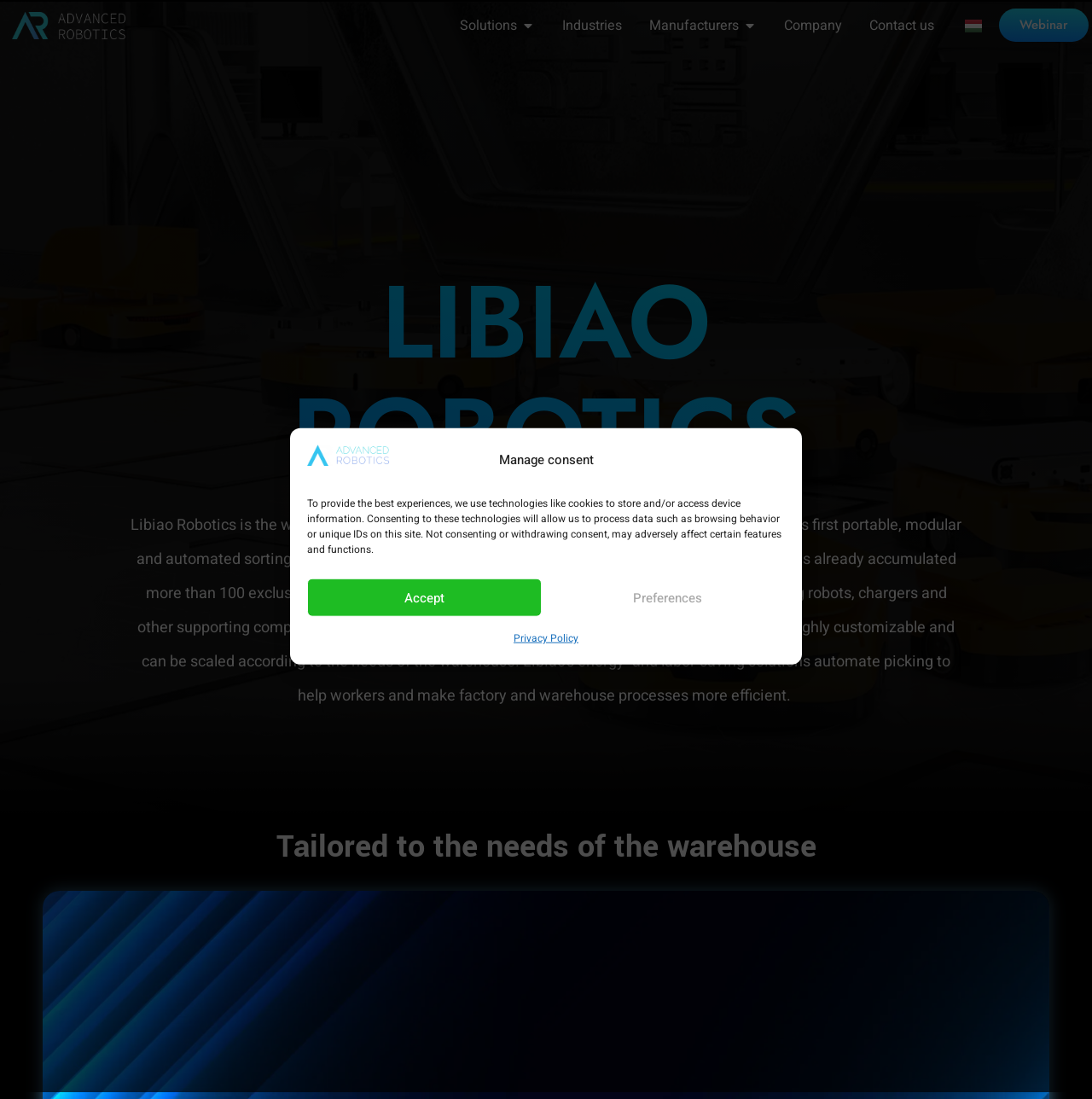Answer the question briefly using a single word or phrase: 
What type of robots does Libiao Robotics develop?

Intelligent sorting robots